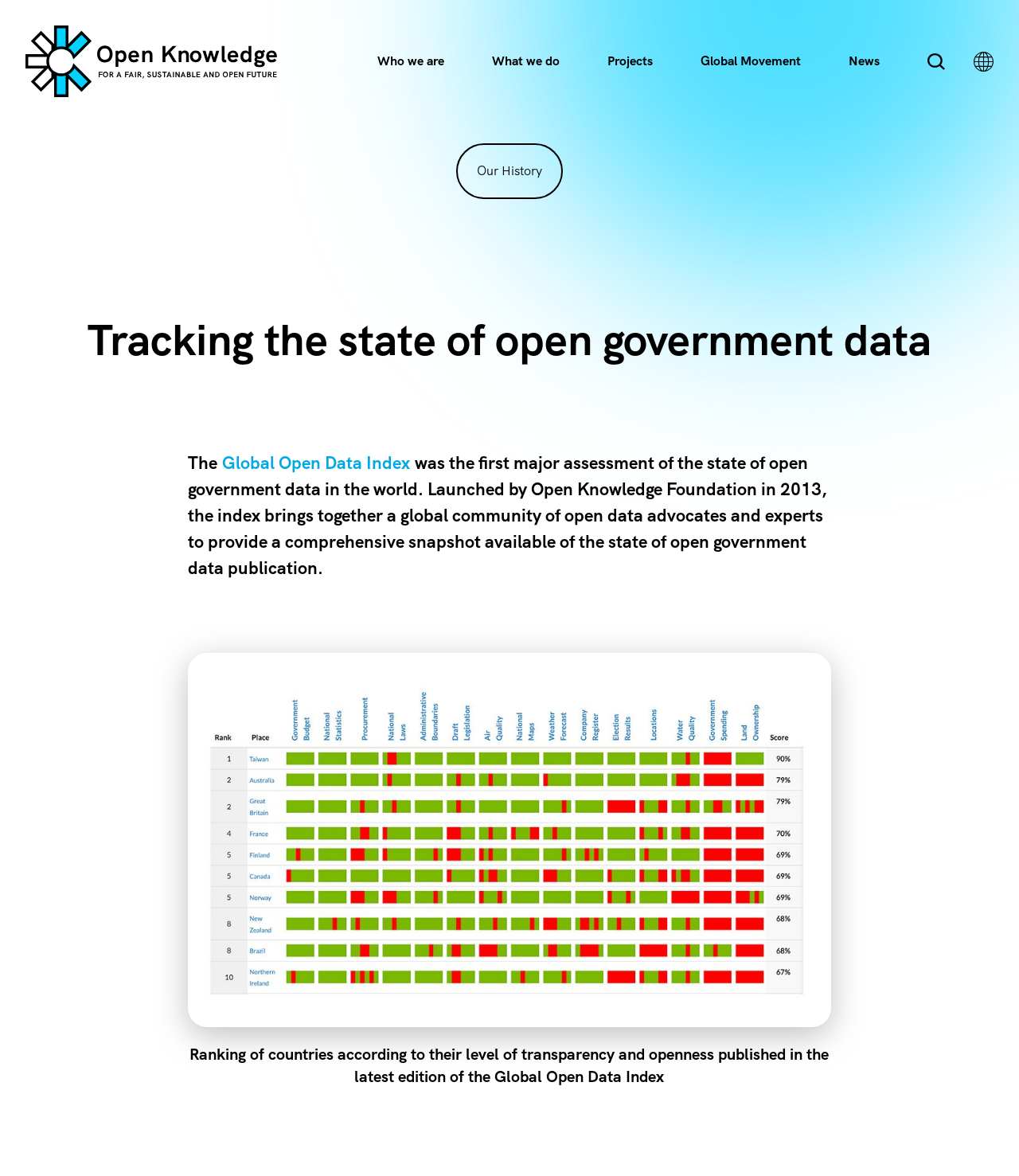Please provide the bounding box coordinates for the UI element as described: "Projects". The coordinates must be four floats between 0 and 1, represented as [left, top, right, bottom].

[0.577, 0.028, 0.659, 0.076]